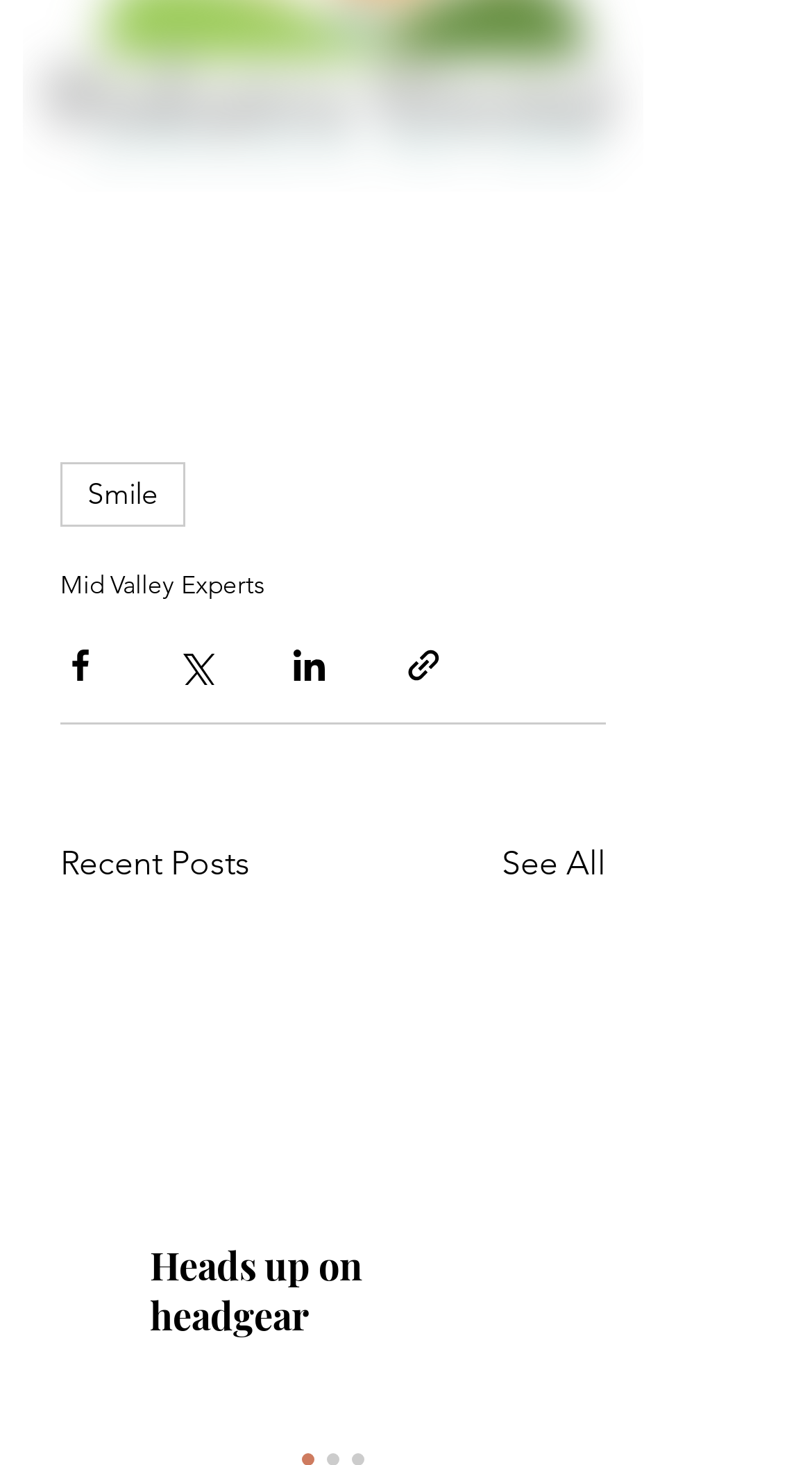How many social media sharing options are available?
Offer a detailed and exhaustive answer to the question.

There are four social media sharing options available, including 'Share via Facebook', 'Share via Twitter', 'Share via LinkedIn', and 'Share via link'. These options allow users to share content on different social media platforms.